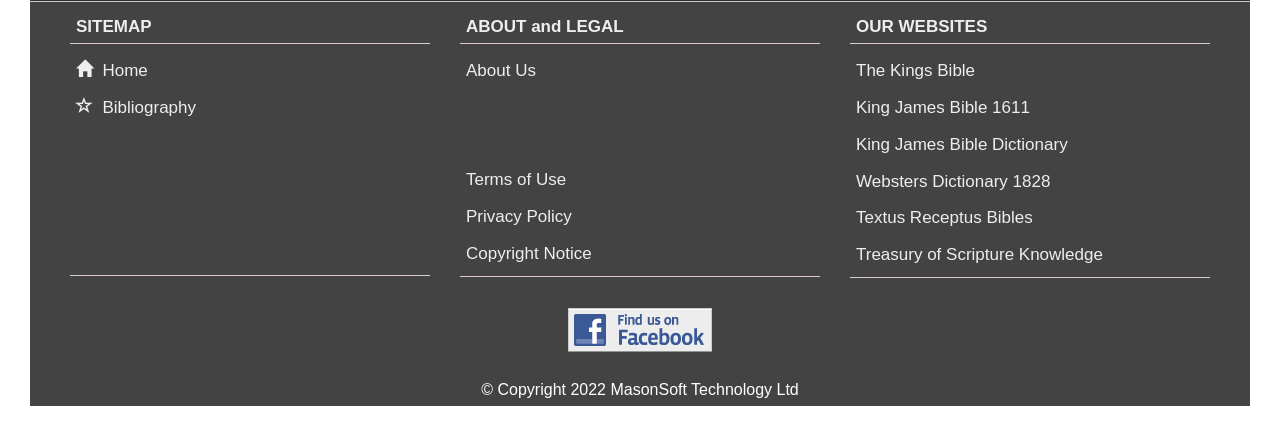Determine the coordinates of the bounding box for the clickable area needed to execute this instruction: "go to home page".

[0.055, 0.125, 0.12, 0.197]